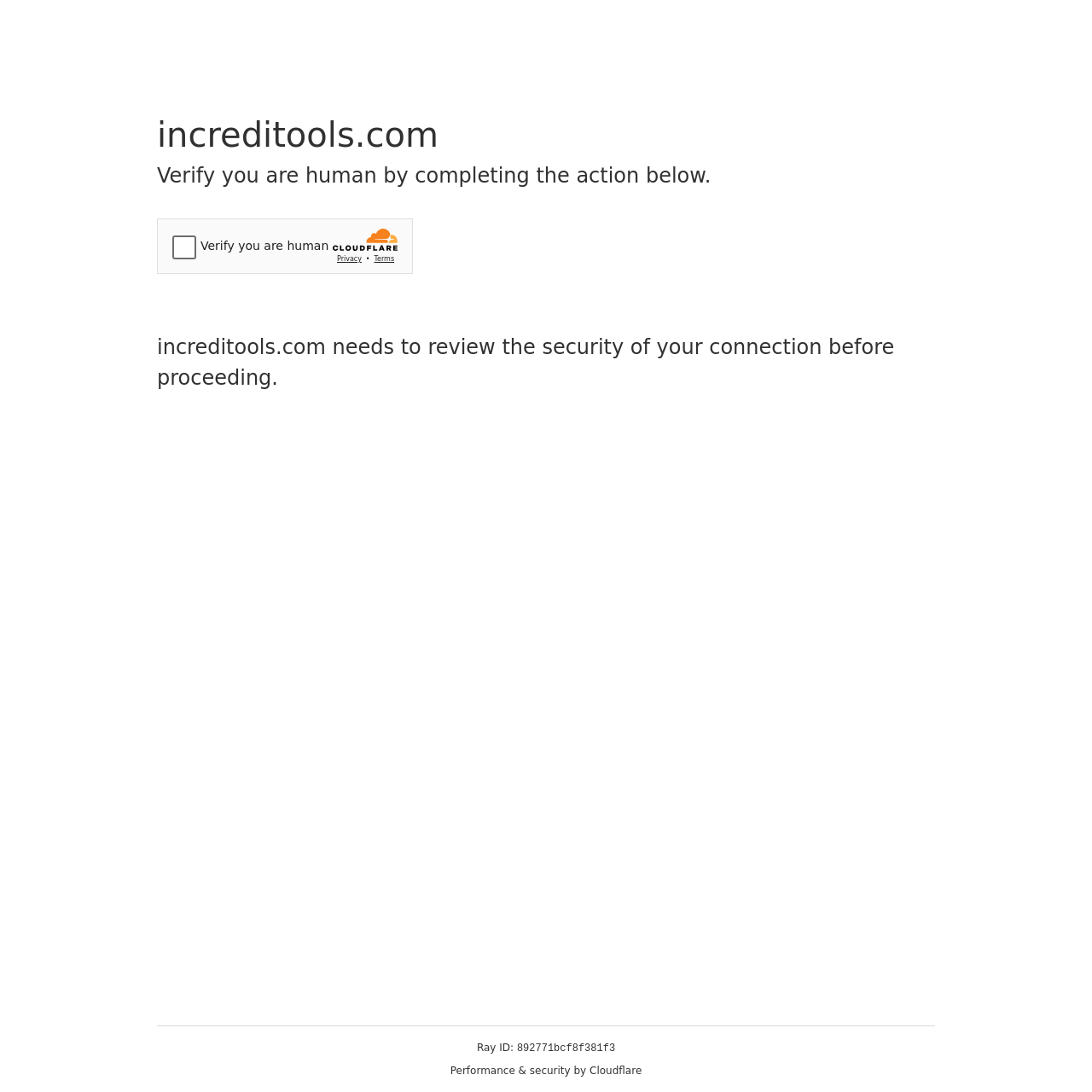What is providing performance and security?
Look at the image and respond with a single word or a short phrase.

Cloudflare